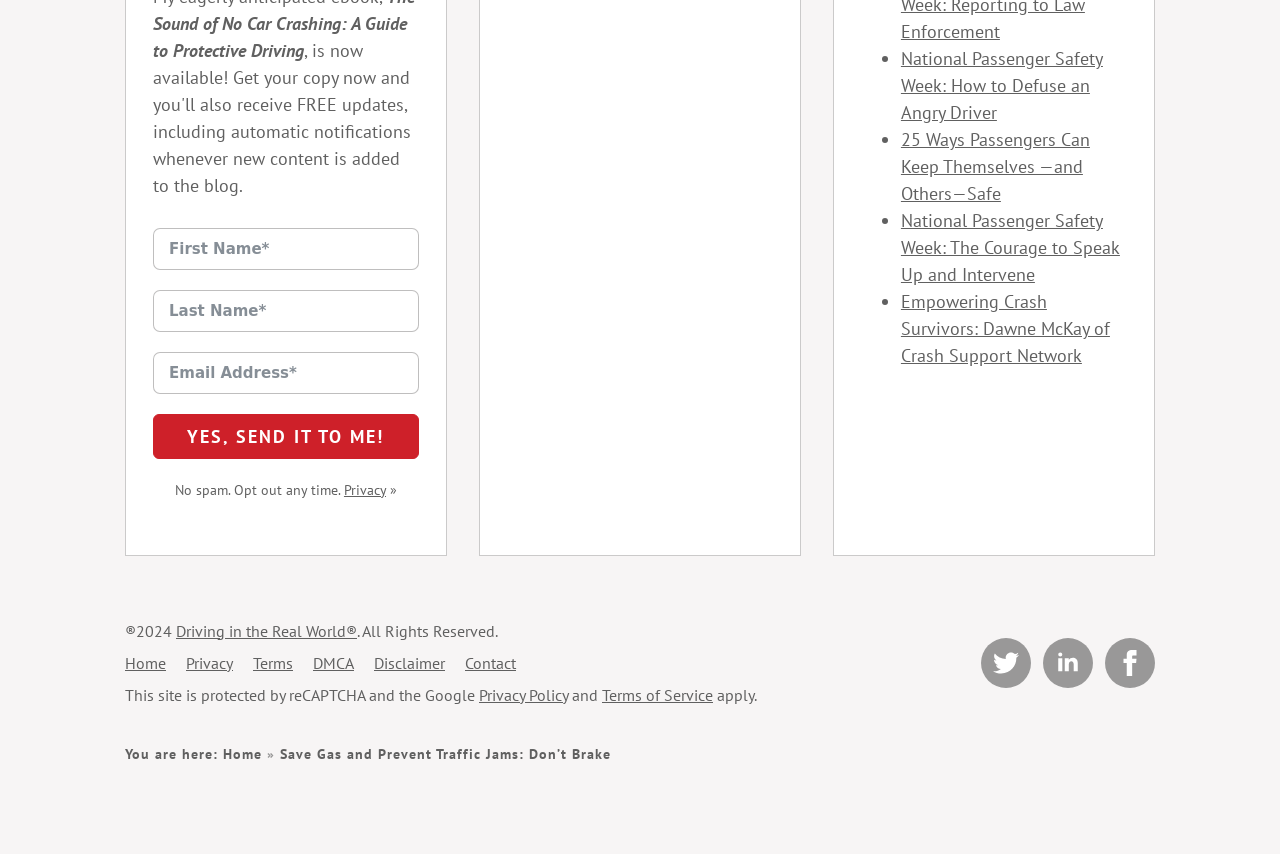What is the purpose of the 'YES, SEND IT TO ME!' button?
Use the information from the screenshot to give a comprehensive response to the question.

The 'YES, SEND IT TO ME!' button is likely a call-to-action button that, when clicked, sends some information to the user. The presence of textboxes above the button and the 'No spam. Opt out any time.' text below it suggests that the user is providing some information, possibly an email address, to receive something.